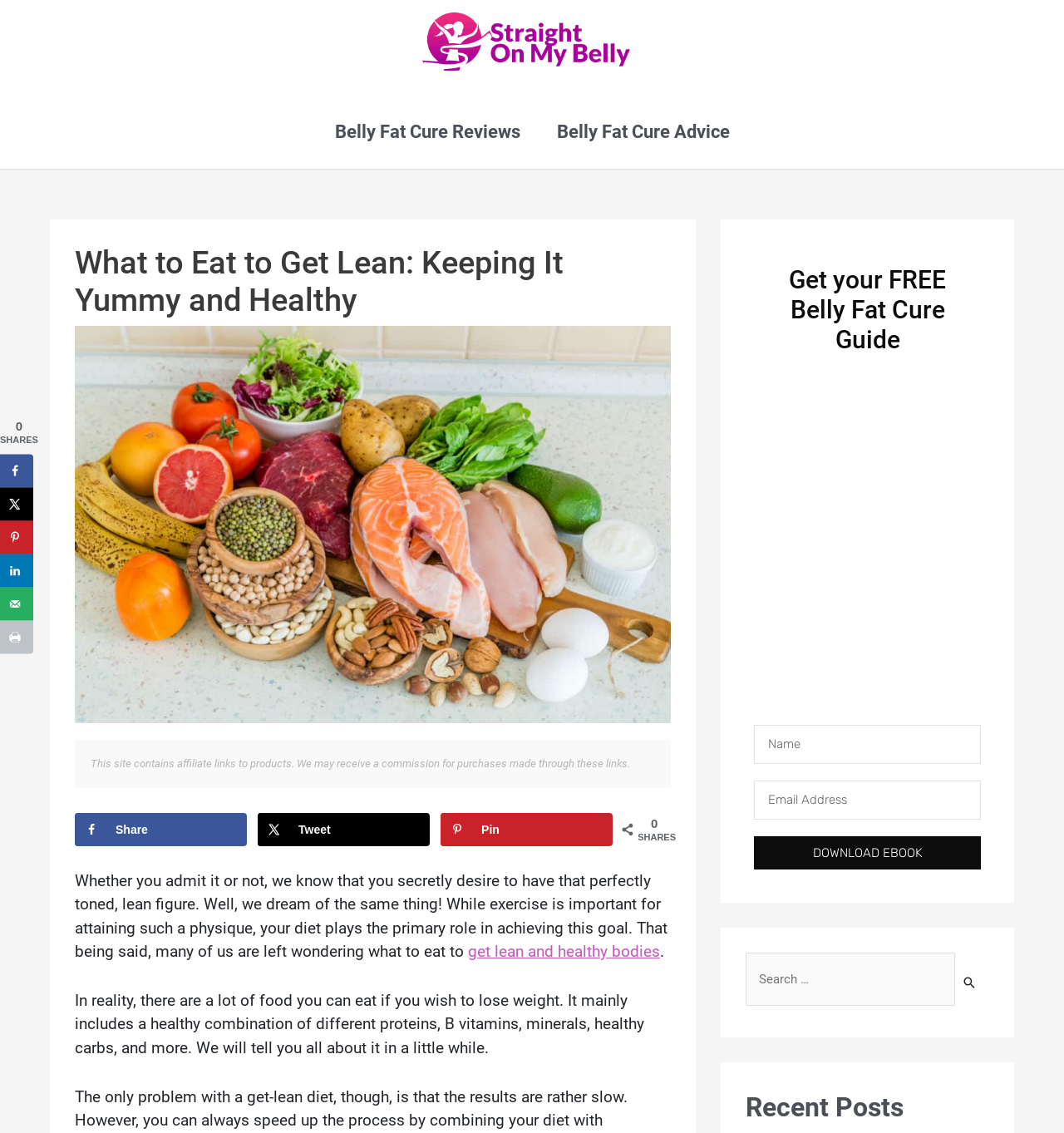Could you locate the bounding box coordinates for the section that should be clicked to accomplish this task: "Search for something".

[0.701, 0.841, 0.898, 0.888]